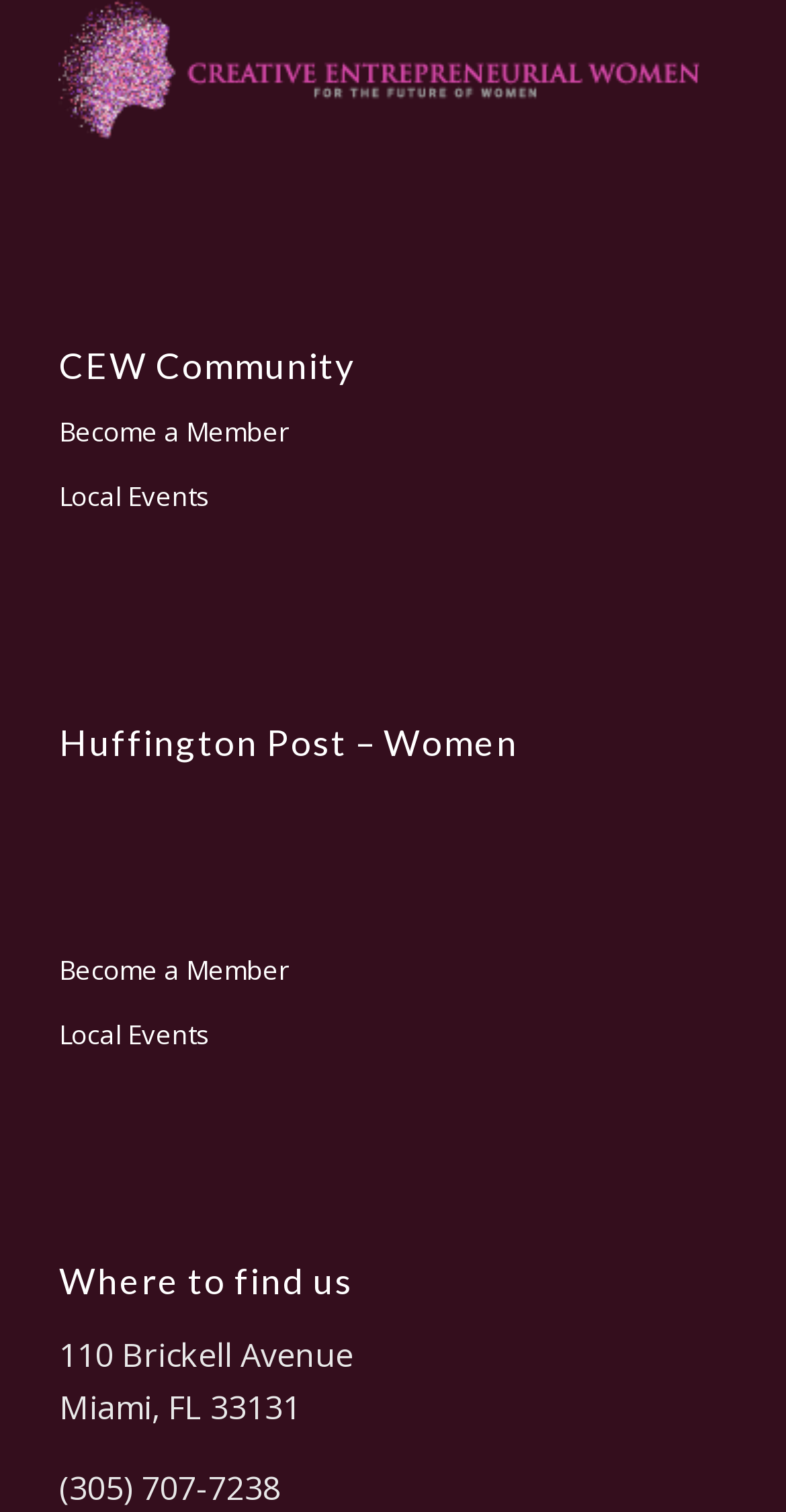Locate the bounding box of the UI element described in the following text: "Huffington Post – Women".

[0.075, 0.478, 0.925, 0.504]